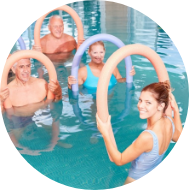How many people are in the aquafit class?
Please describe in detail the information shown in the image to answer the question.

The image shows four people participating in the aquafit class, including the woman in the foreground and three other participants surrounding her.